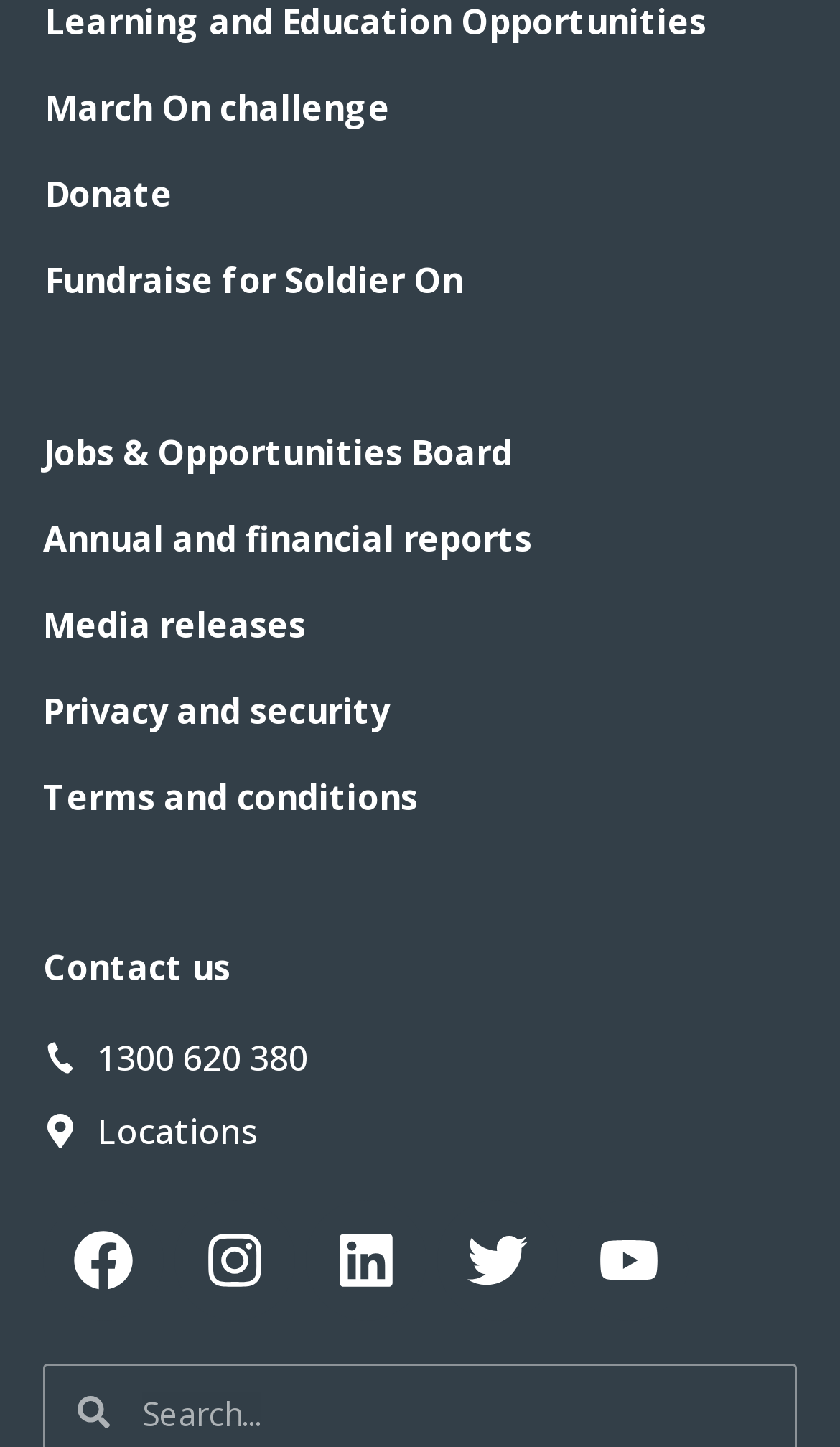Locate the bounding box coordinates of the element's region that should be clicked to carry out the following instruction: "View Jobs & Opportunities Board". The coordinates need to be four float numbers between 0 and 1, i.e., [left, top, right, bottom].

[0.026, 0.283, 0.974, 0.342]